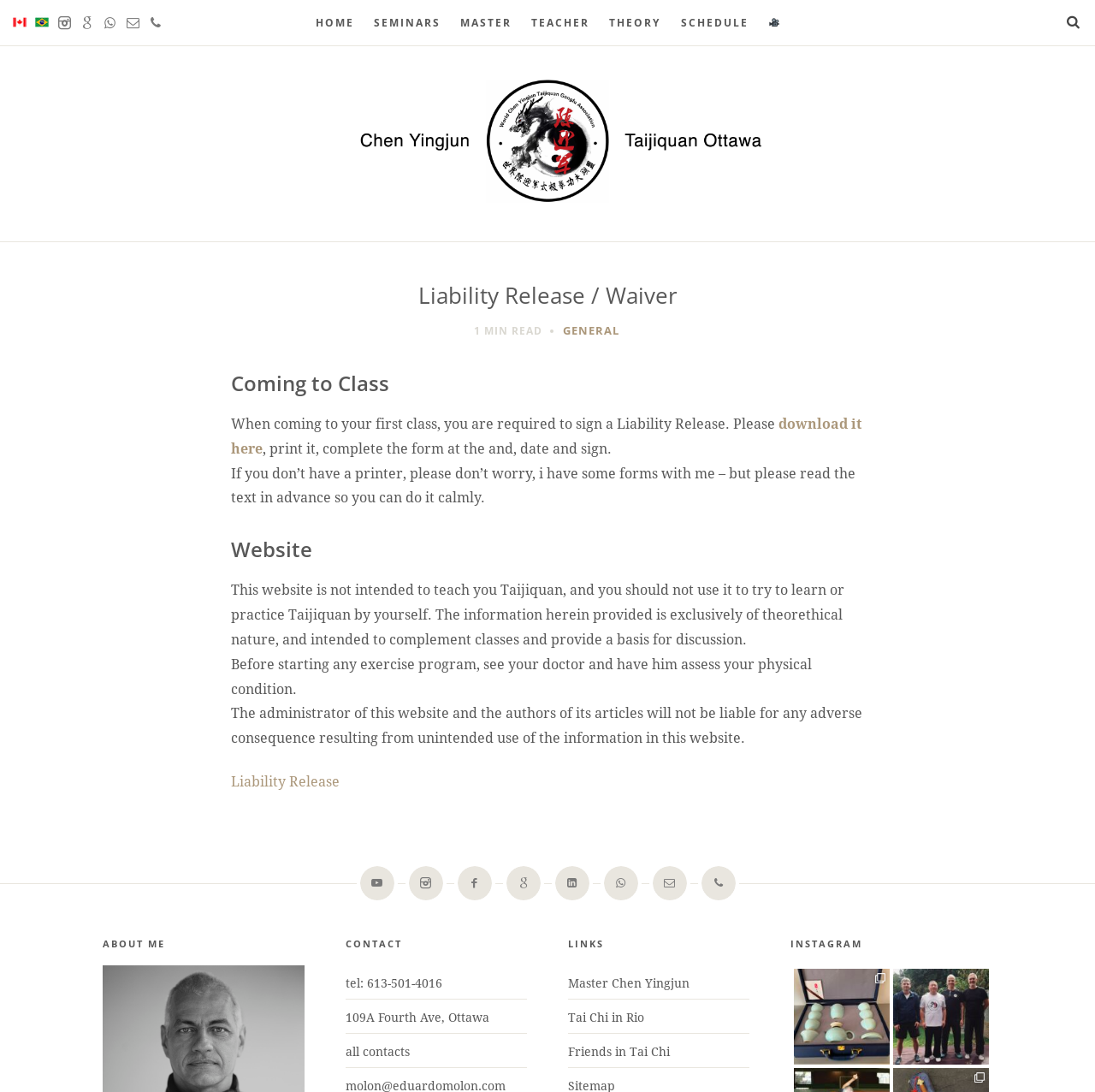Show the bounding box coordinates for the HTML element as described: "download it here".

[0.211, 0.381, 0.787, 0.418]